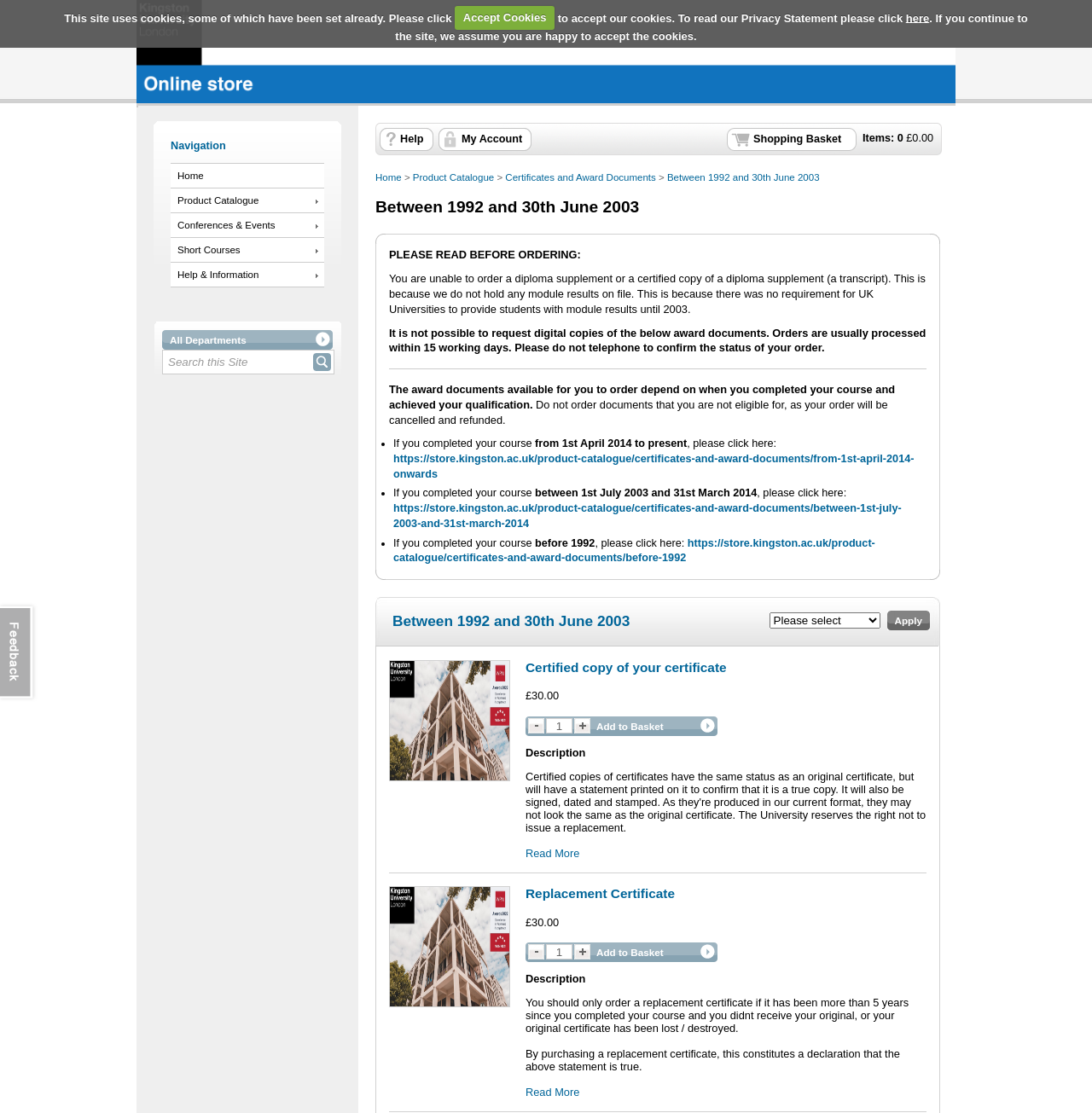Given the description "Add to Basket", determine the bounding box of the corresponding UI element.

[0.481, 0.847, 0.657, 0.865]